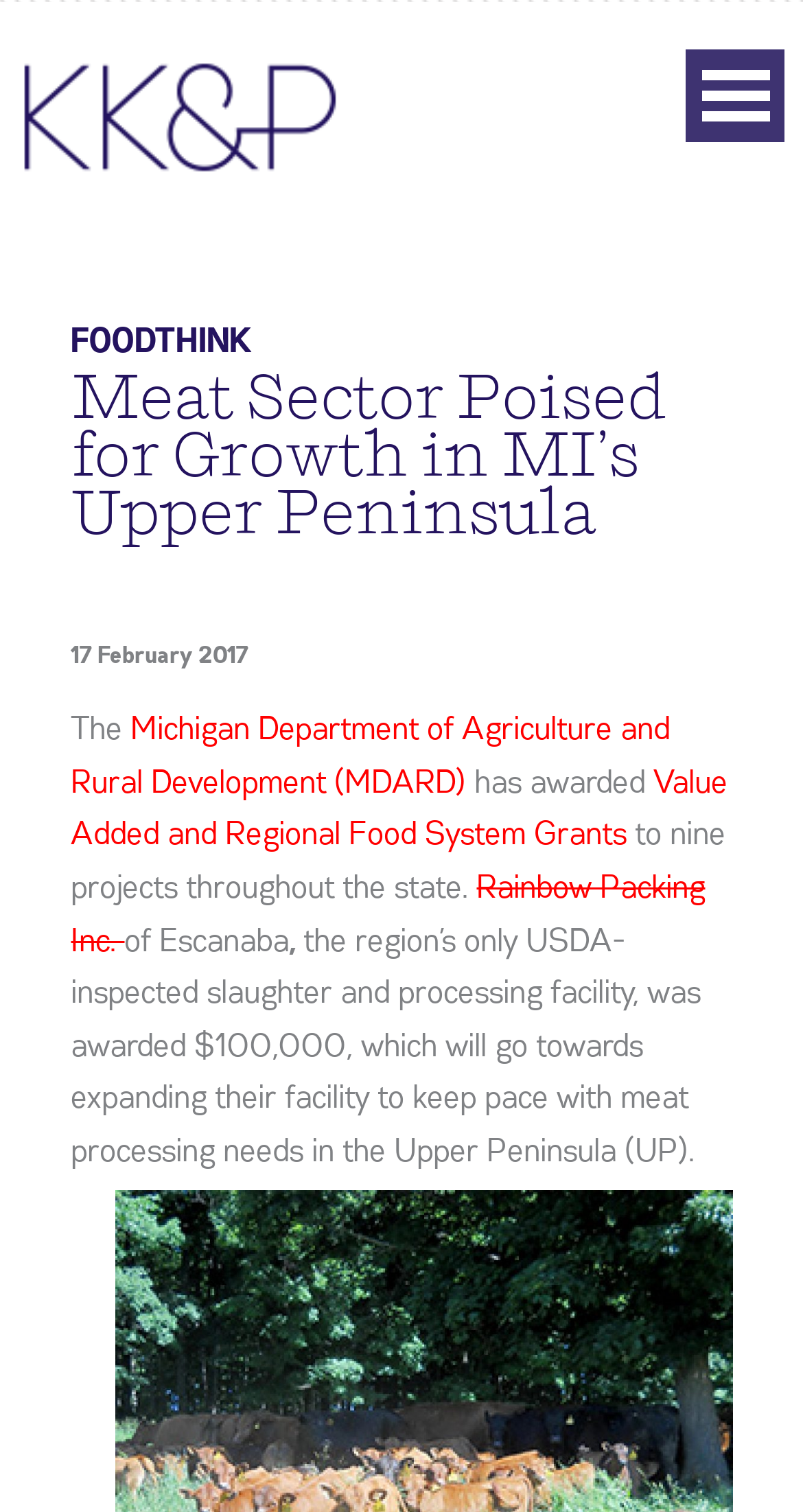Summarize the webpage with intricate details.

The webpage appears to be an article or news page, with a focus on the meat sector in Michigan's Upper Peninsula. At the top, there is a link on the left side and a button on the right side. Below these elements, there is a prominent link with the title "Meat Sector Poised for Growth in MI’s Upper Peninsula" and a date "17 February 2017" next to it.

The main content of the article starts with a brief introduction, mentioning the Michigan Department of Agriculture and Rural Development (MDARD) and its awarding of grants. The text is divided into several sections, with links and static text elements. The first section mentions the awarding of Value Added and Regional Food System Grants to nine projects throughout the state.

The article then focuses on one of the grant recipients, Rainbow Packing Inc. of Escanaba, which is described as the region's only USDA-inspected slaughter and processing facility. The text explains that the company was awarded $100,000 to expand its facility to meet meat processing needs in the Upper Peninsula.

Throughout the page, there are a total of five links, including the title link, and several static text elements that provide additional information and context. The layout is clean, with a clear hierarchy of elements and sufficient whitespace to make the content easy to read.